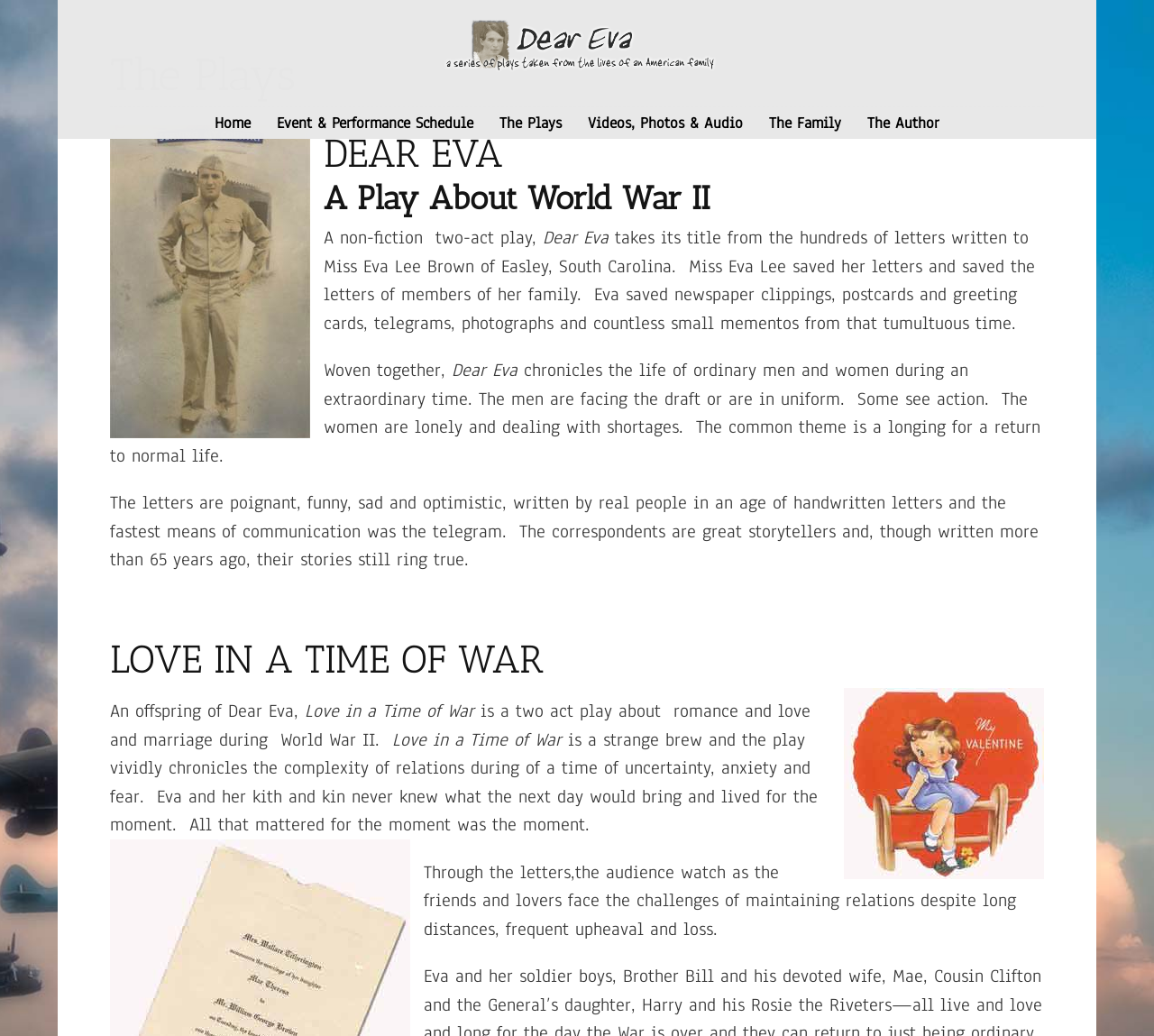From the element description Home, predict the bounding box coordinates of the UI element. The coordinates must be specified in the format (top-left x, top-left y, bottom-right x, bottom-right y) and should be within the 0 to 1 range.

[0.186, 0.087, 0.217, 0.134]